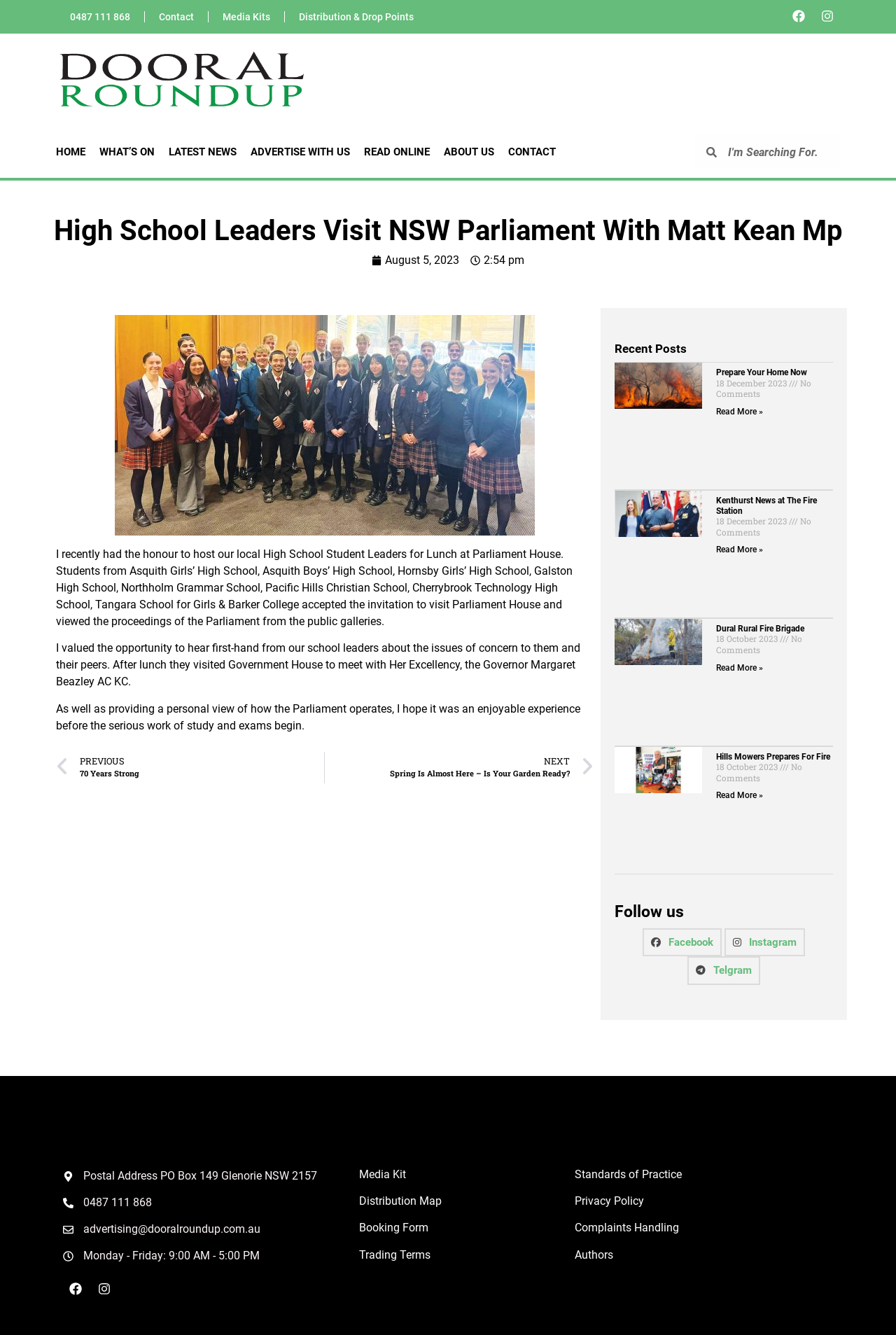Please identify and generate the text content of the webpage's main heading.

High School Leaders Visit NSW Parliament With Matt Kean Mp